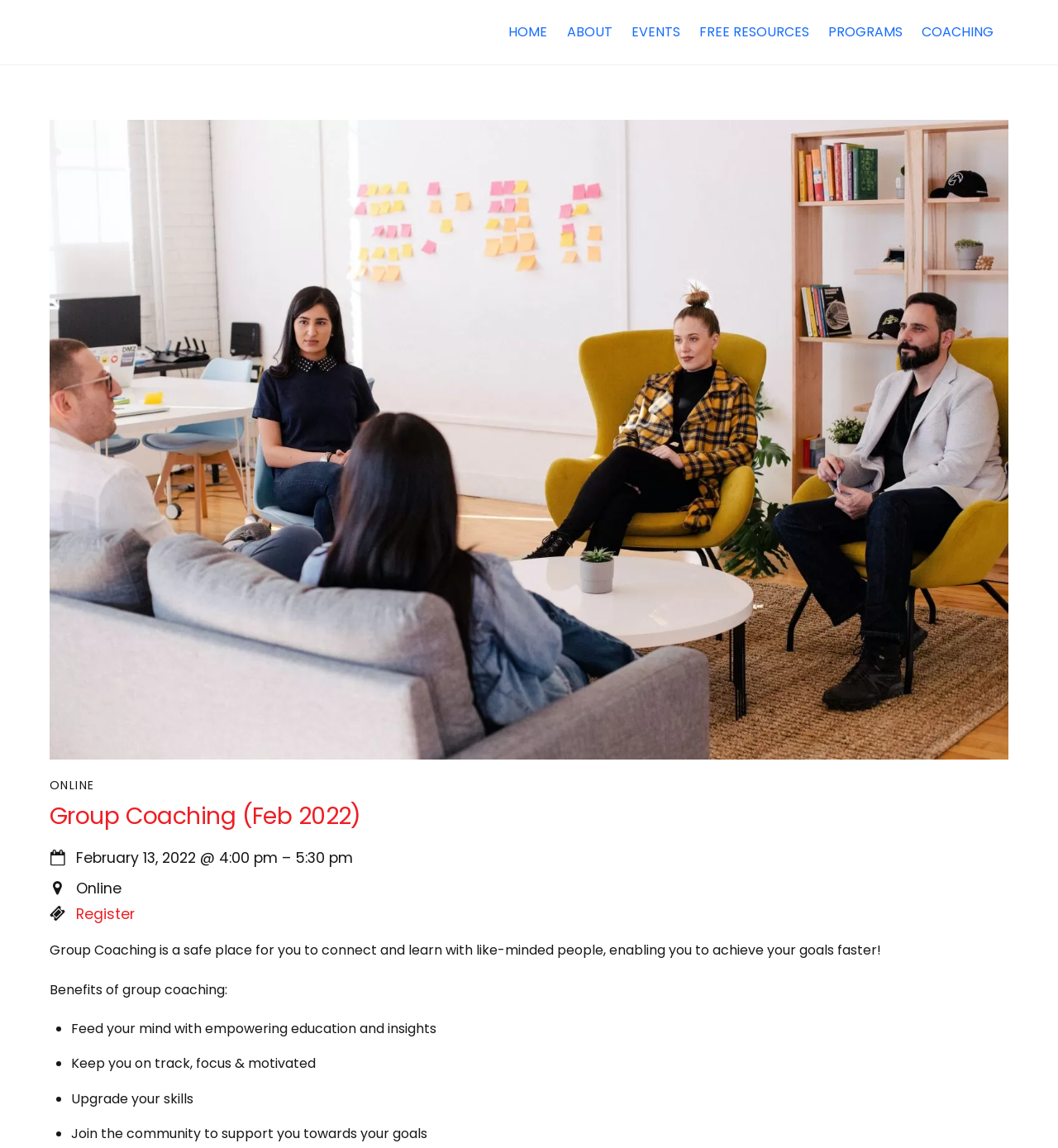Reply to the question with a single word or phrase:
What is the benefit of group coaching?

Feed your mind with empowering education and insights